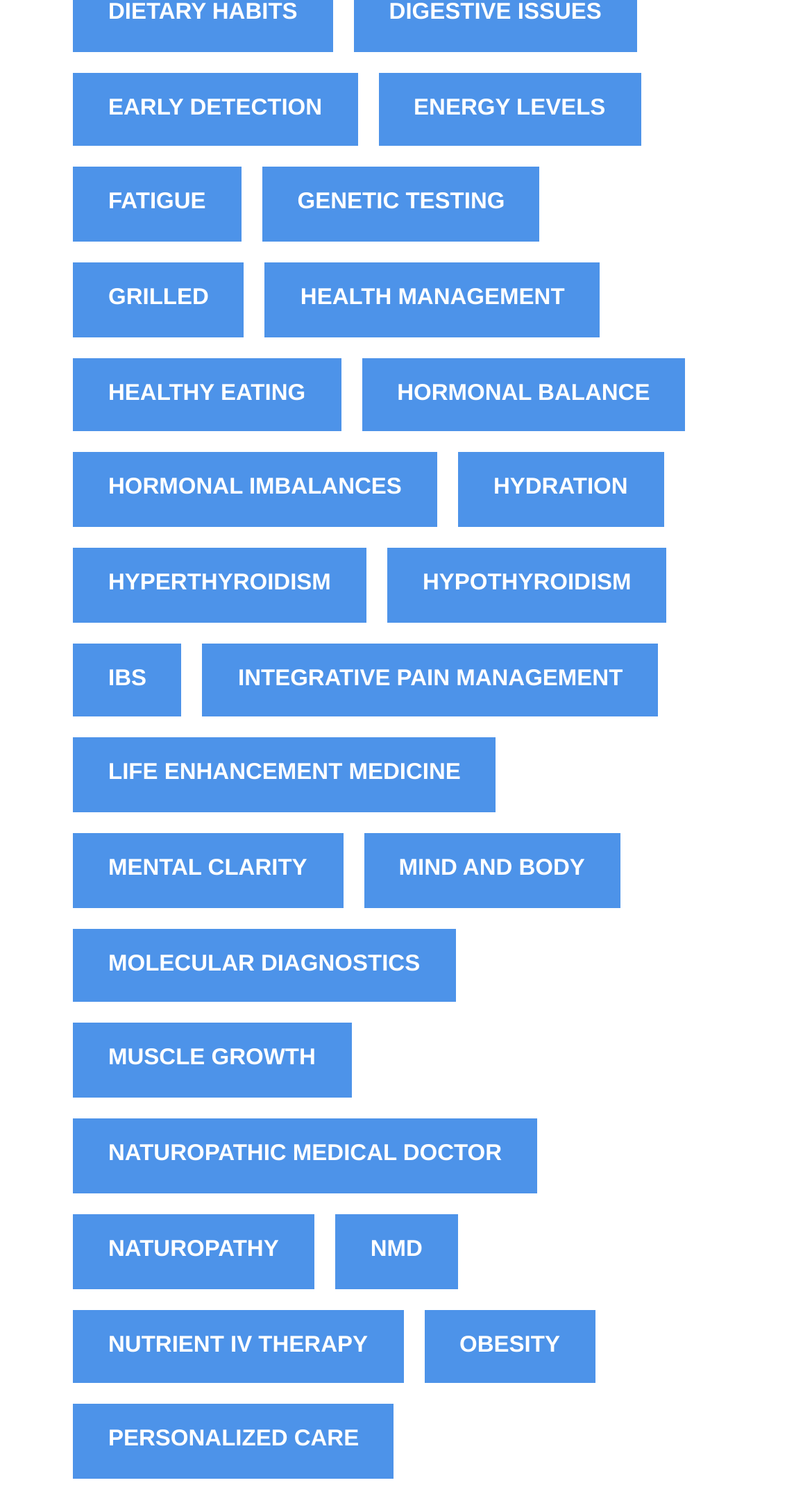Please identify the bounding box coordinates for the region that you need to click to follow this instruction: "View Health Management".

[0.326, 0.176, 0.739, 0.225]